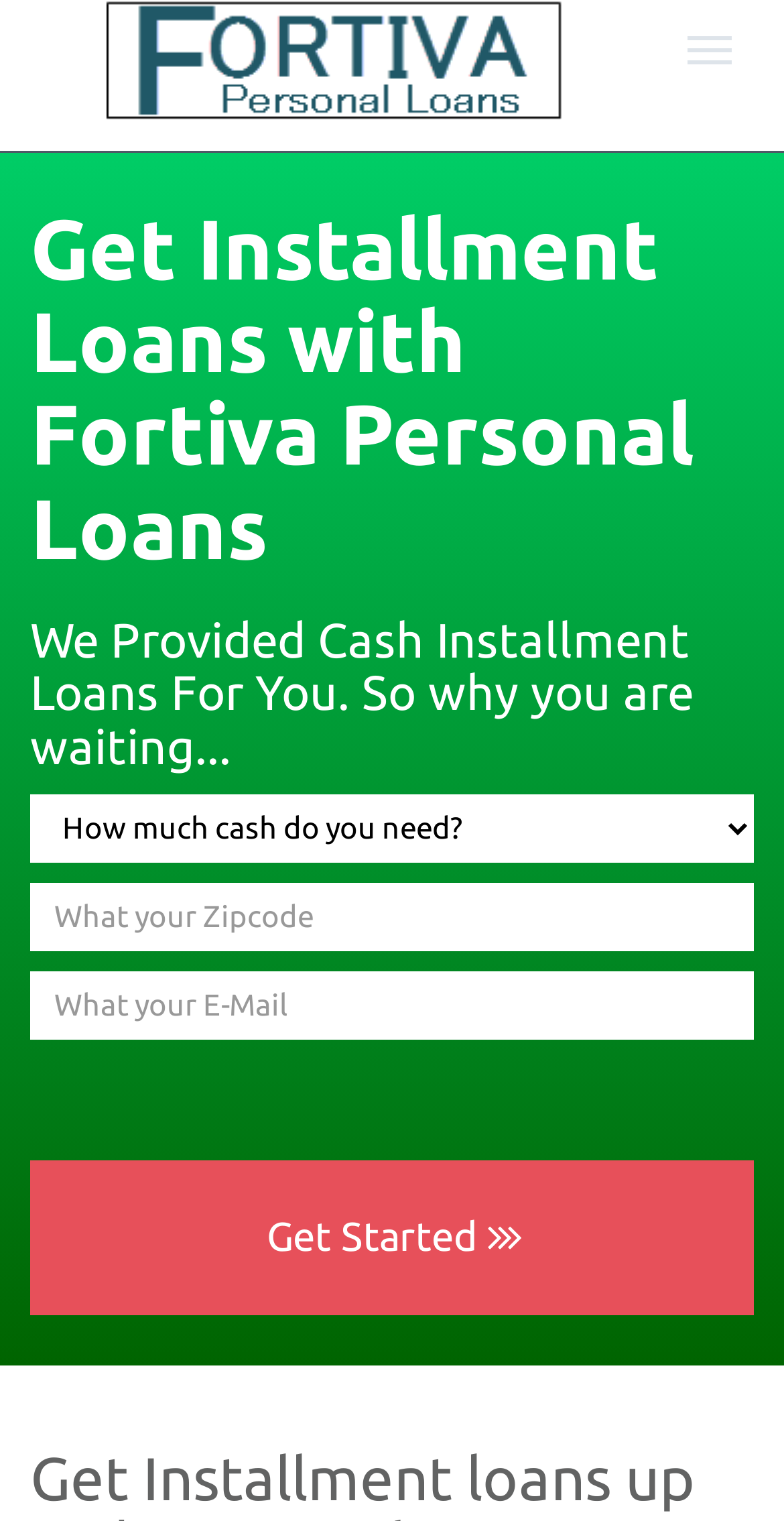Provide a one-word or one-phrase answer to the question:
What is the purpose of the combobox?

Selecting options